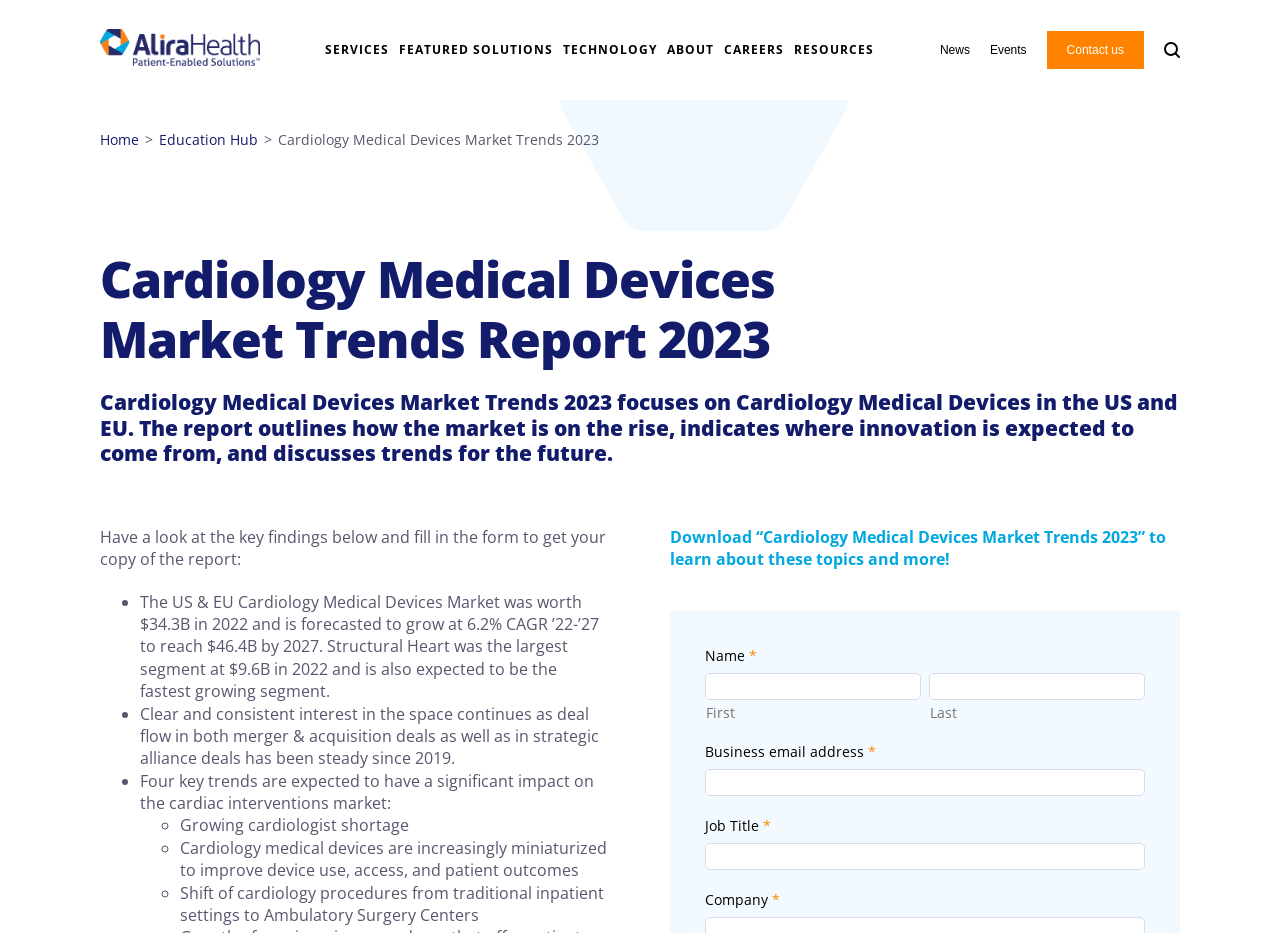What is the forecasted growth rate of the US & EU Cardiology Medical Devices Market? Please answer the question using a single word or phrase based on the image.

6.2% CAGR